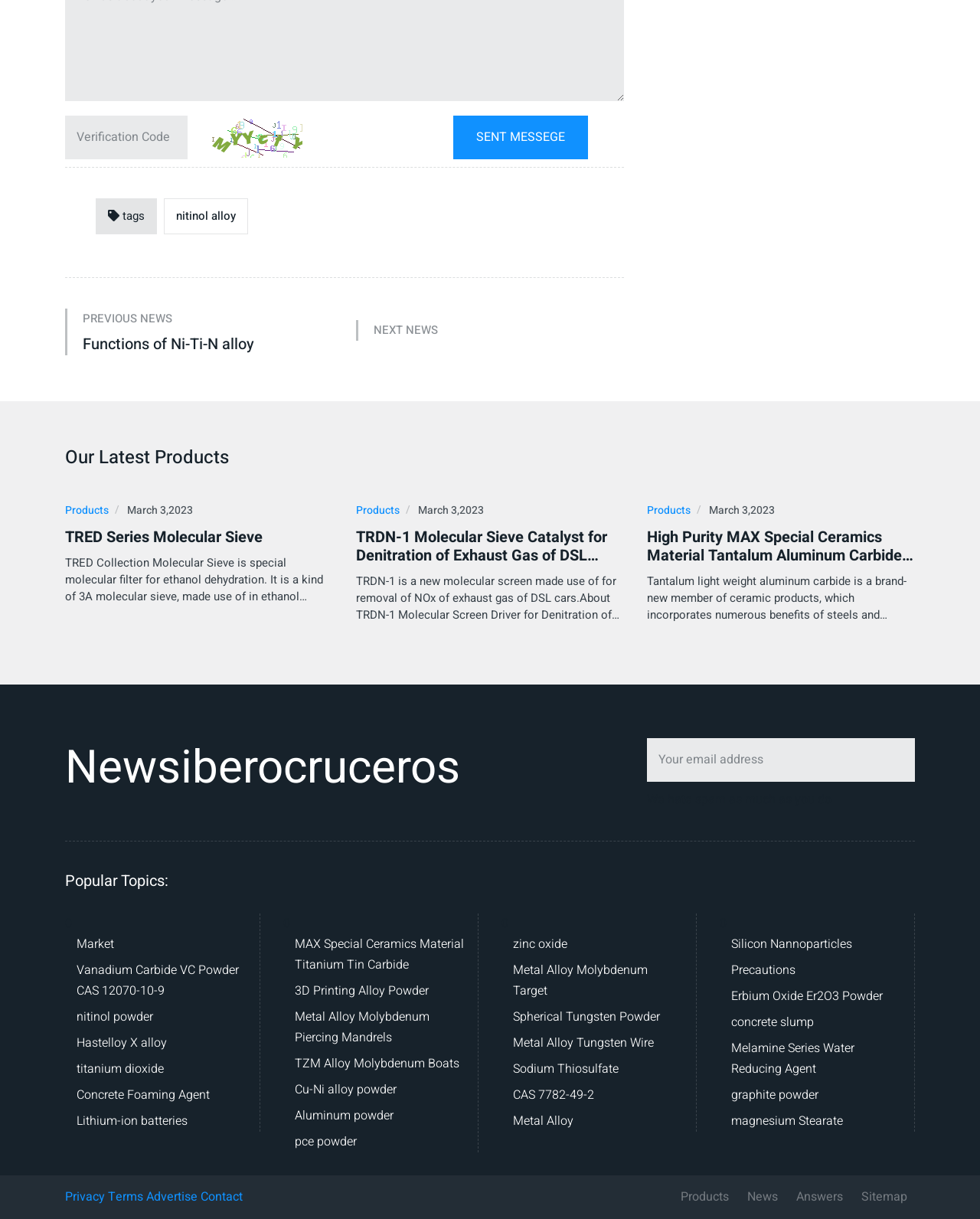What type of products are listed under 'Popular Topics'?
Using the image, respond with a single word or phrase.

Materials and chemicals